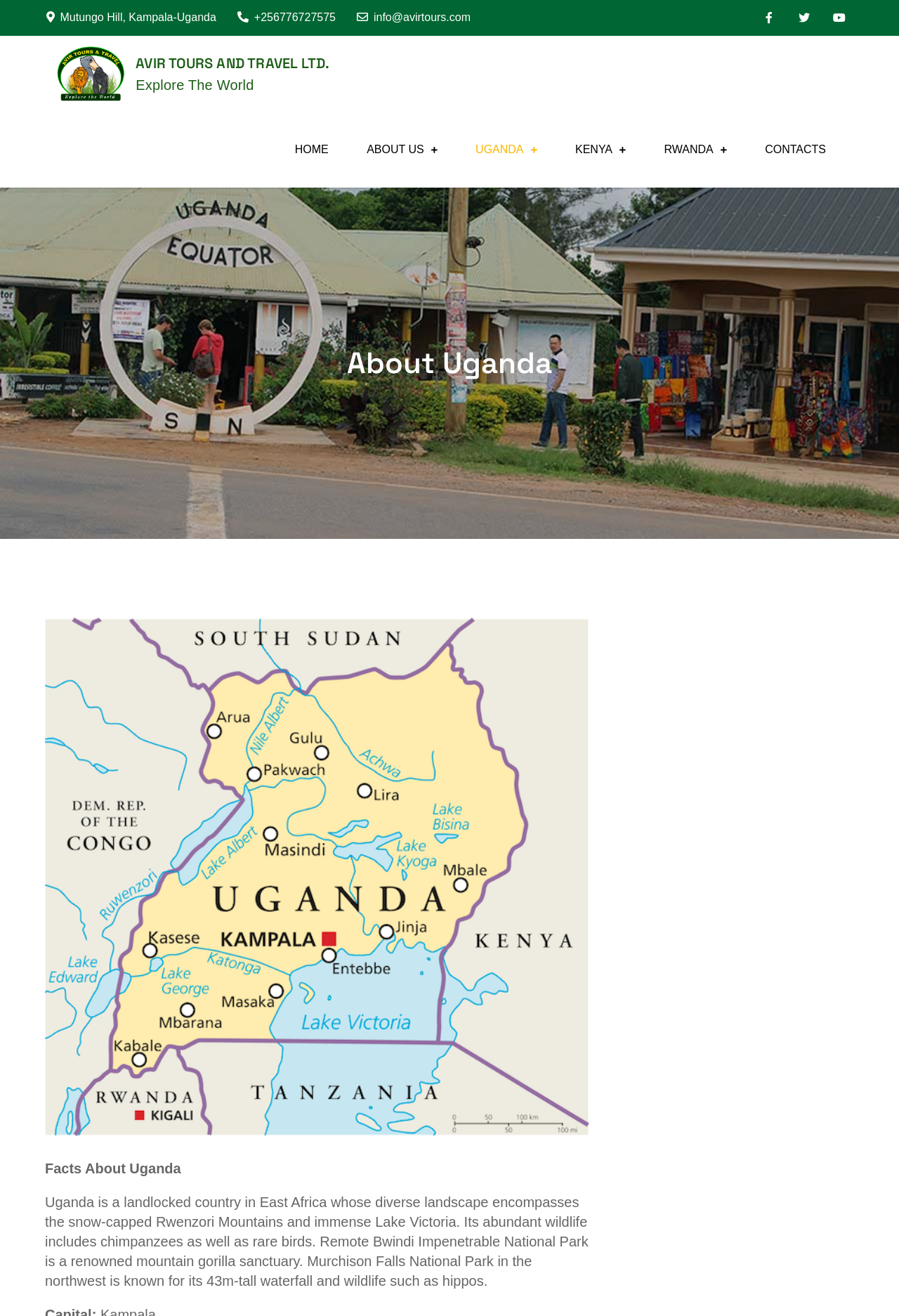What is the name of the national park mentioned?
Based on the visual information, provide a detailed and comprehensive answer.

I found the answer by reading the text that describes Uganda's landscape and wildlife, which mentions 'Remote Bwindi Impenetrable National Park' as a renowned mountain gorilla sanctuary.